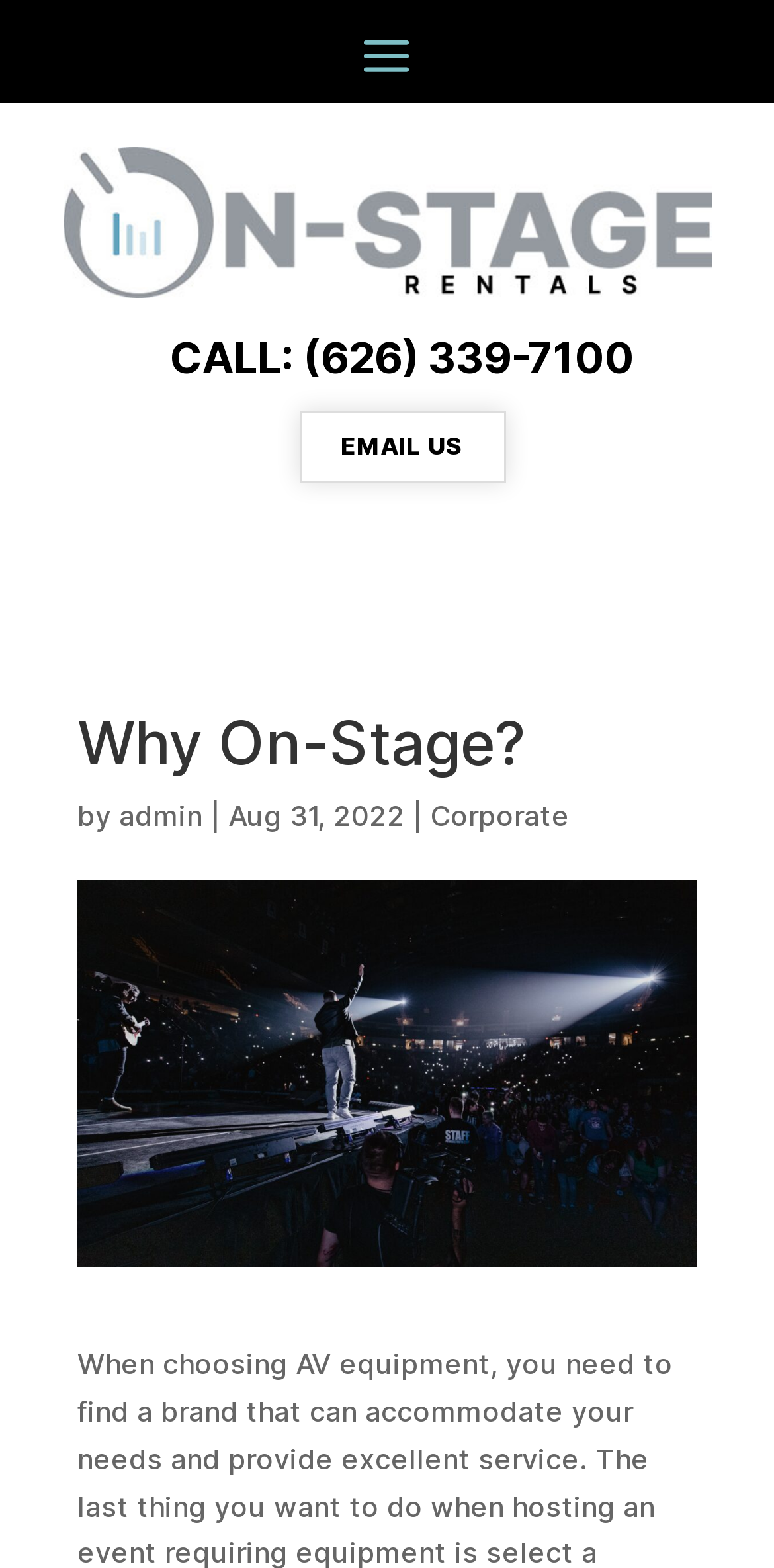Please respond in a single word or phrase: 
What is the company name?

On-Stage Rentals